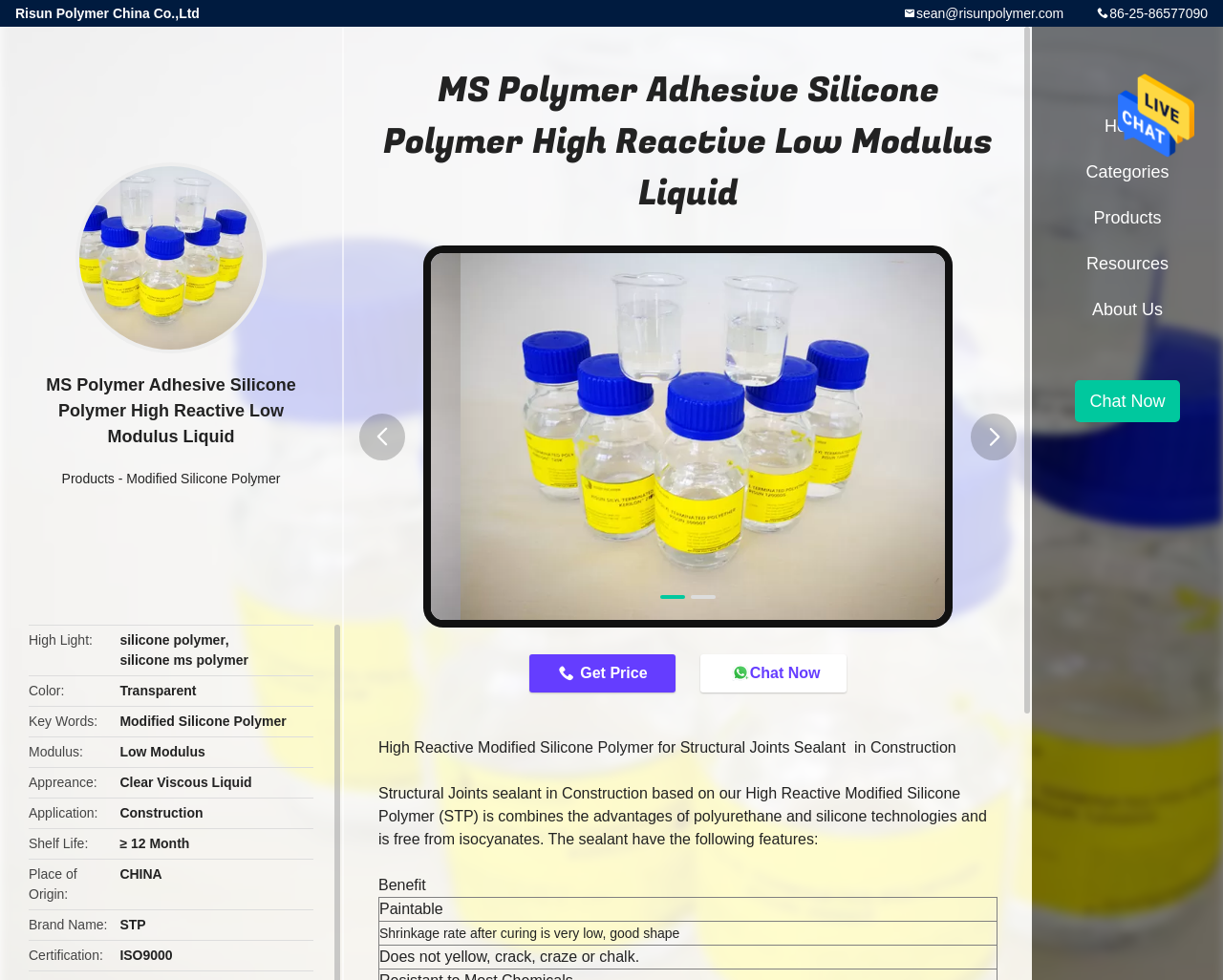Please determine the bounding box coordinates for the element that should be clicked to follow these instructions: "Get a price".

[0.433, 0.668, 0.553, 0.707]